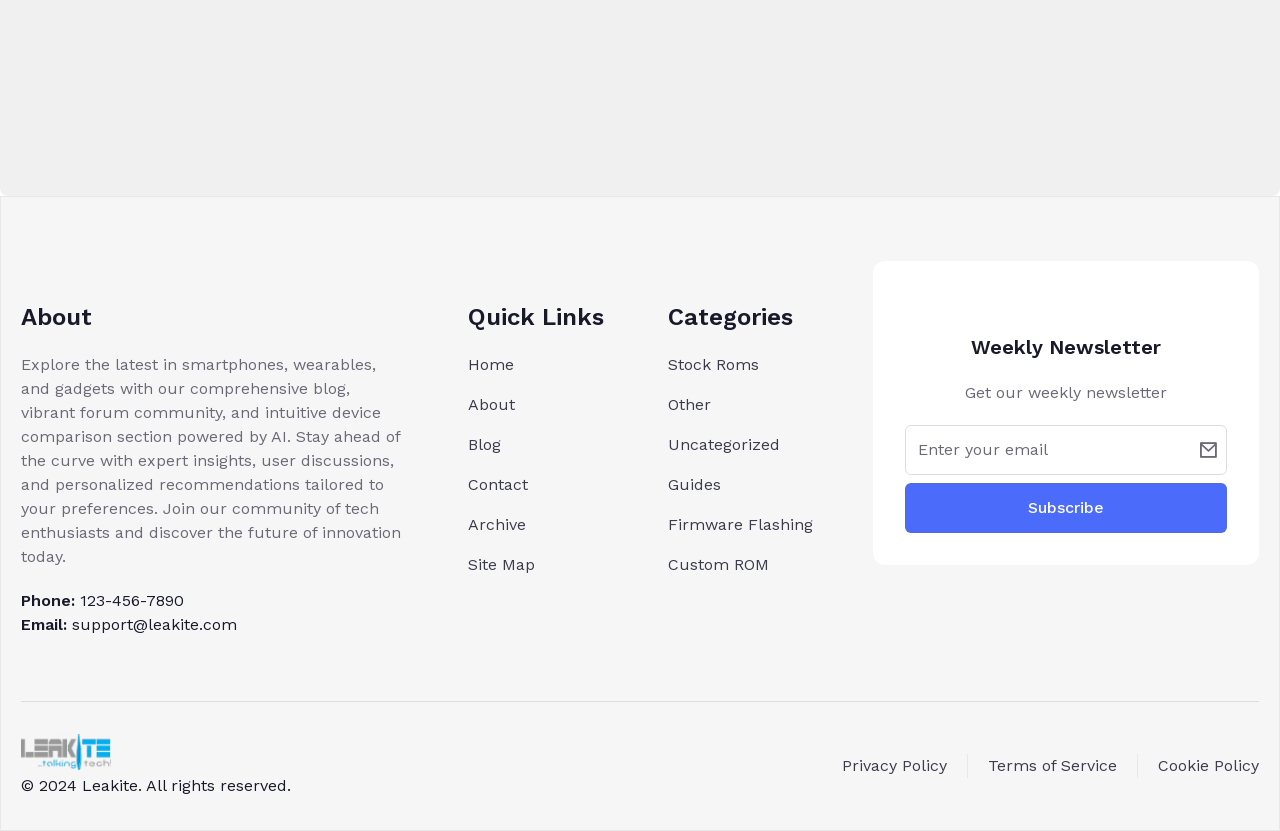Identify the bounding box coordinates of the clickable region necessary to fulfill the following instruction: "Click the 'Home' link". The bounding box coordinates should be four float numbers between 0 and 1, i.e., [left, top, right, bottom].

[0.365, 0.427, 0.401, 0.45]